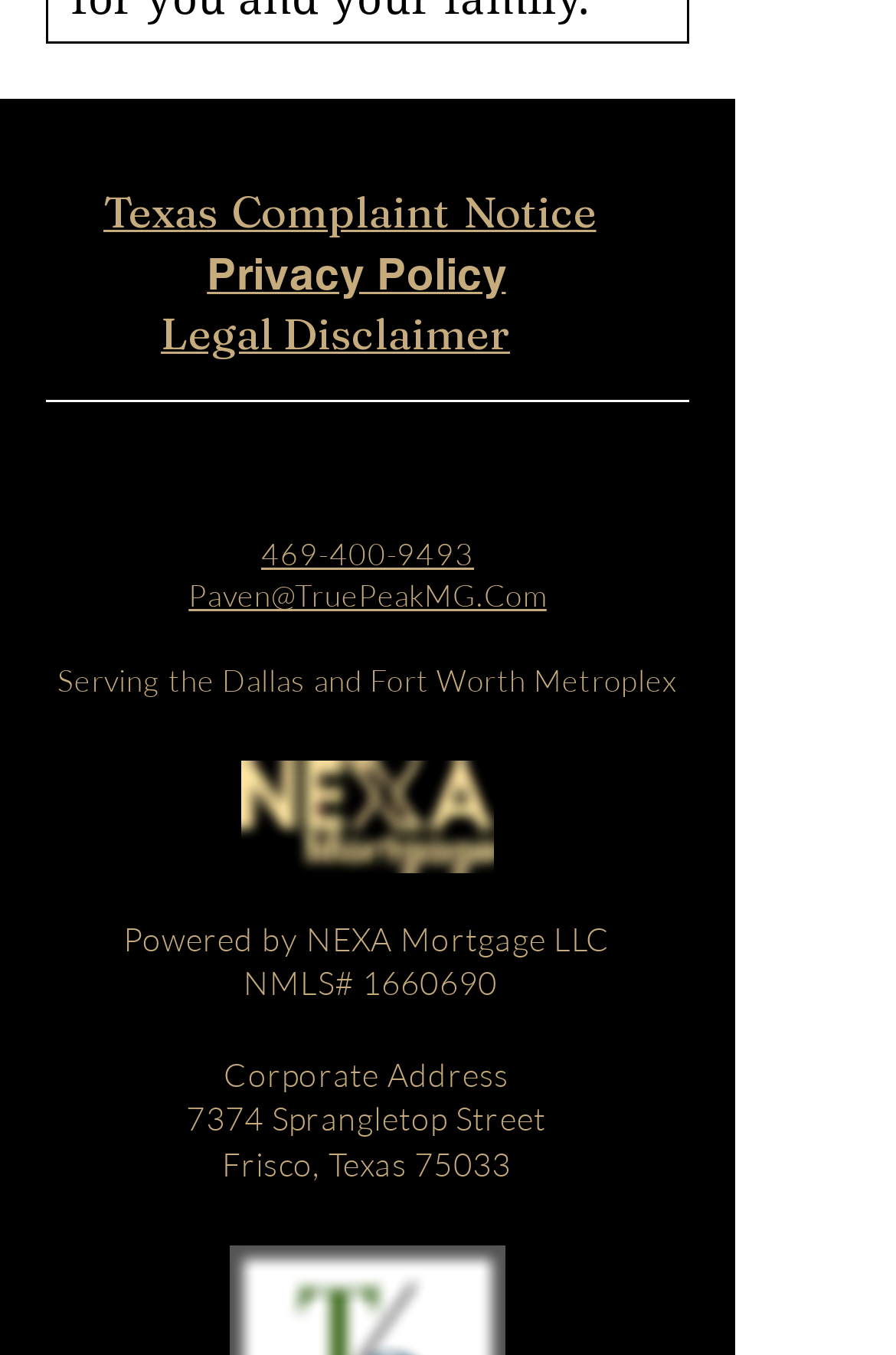Can you give a detailed response to the following question using the information from the image? What is the name of the company that powers the website?

I found the name of the company that powers the website by looking at the static text element with the text 'Powered by NEXA Mortgage LLC' which is located at the coordinates [0.137, 0.678, 0.68, 0.707].